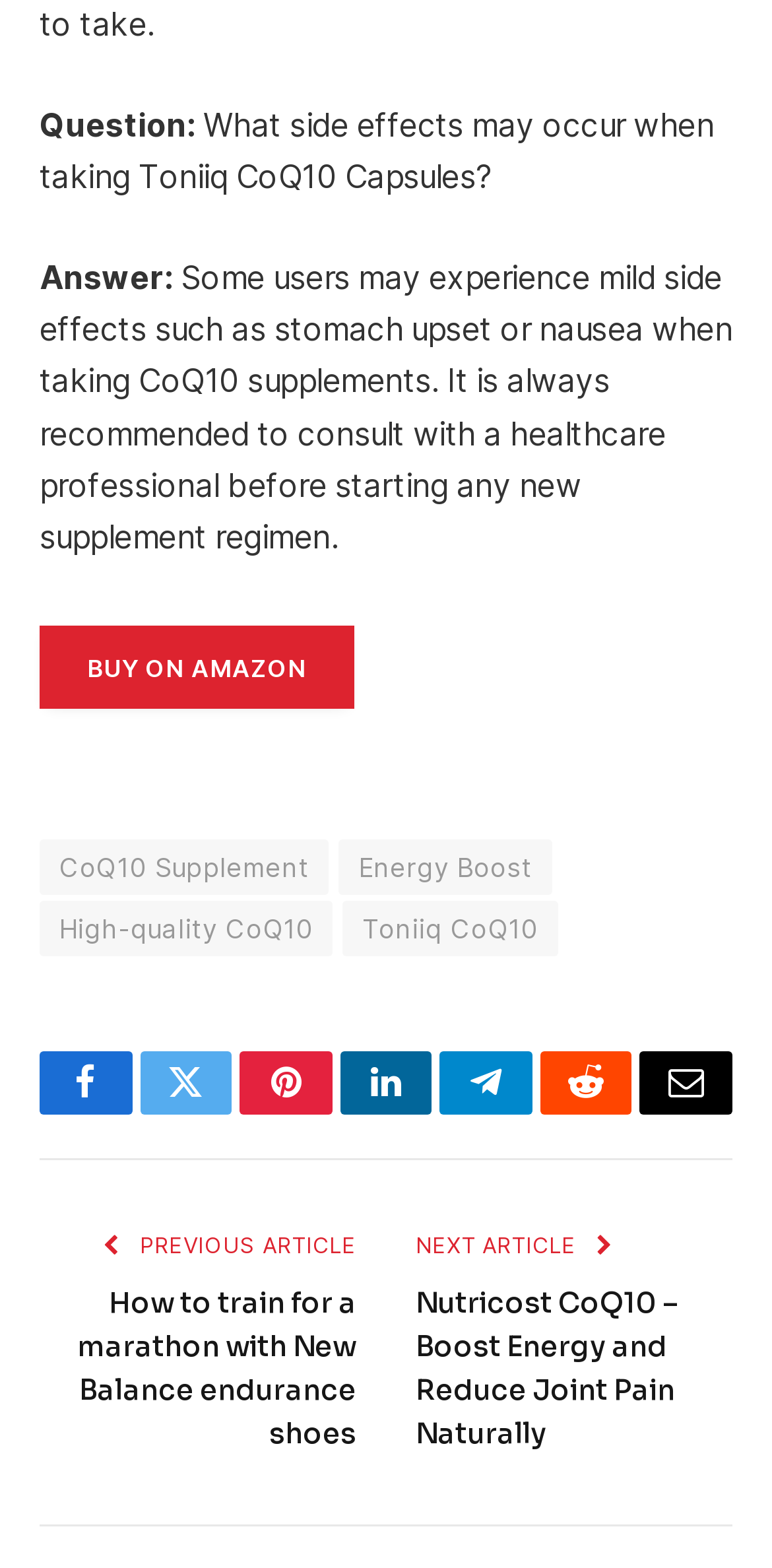Respond to the question with just a single word or phrase: 
What is the topic of the previous article?

How to train for a marathon with New Balance endurance shoes